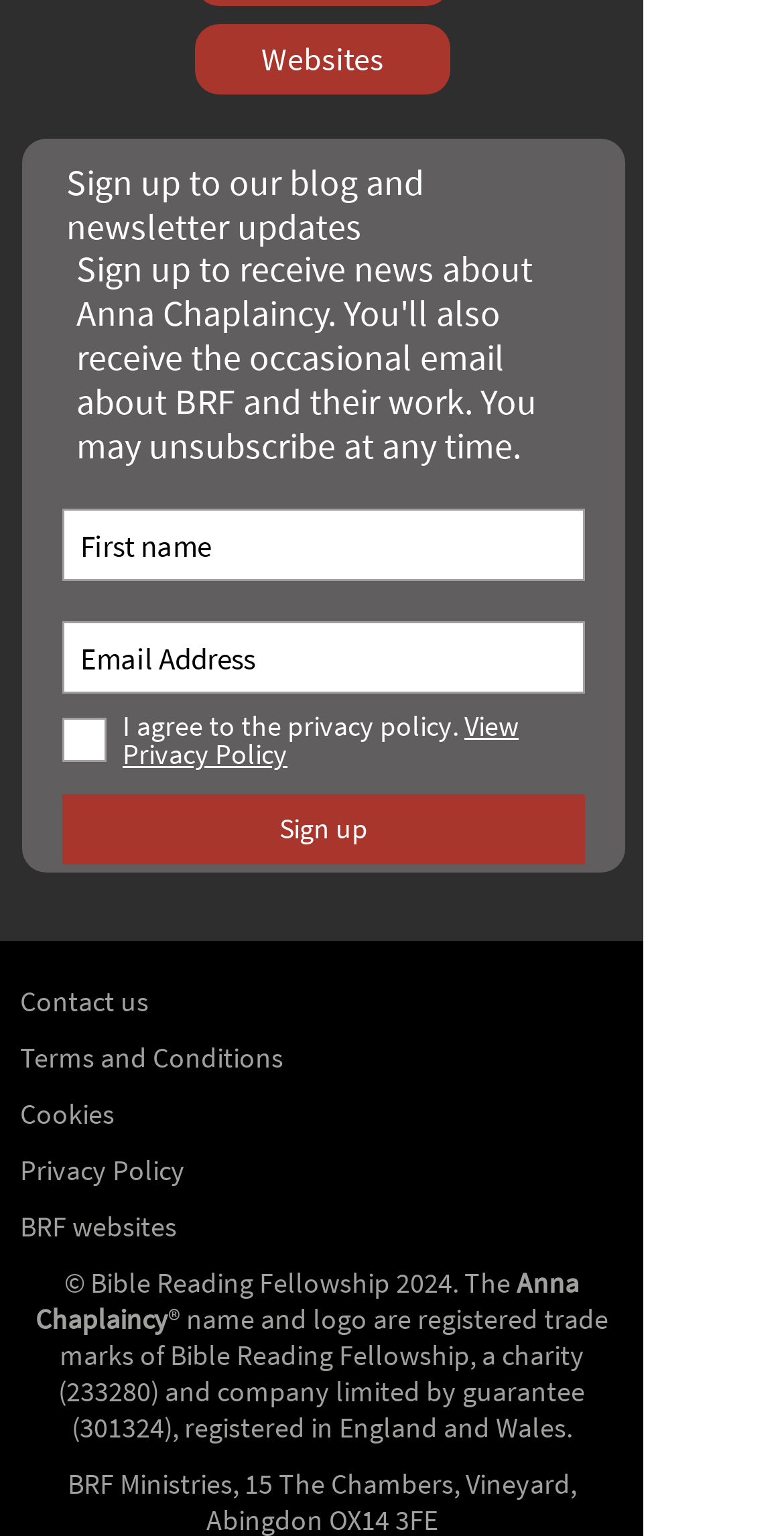What is required to sign up?
Examine the image and give a concise answer in one word or a short phrase.

First name and email